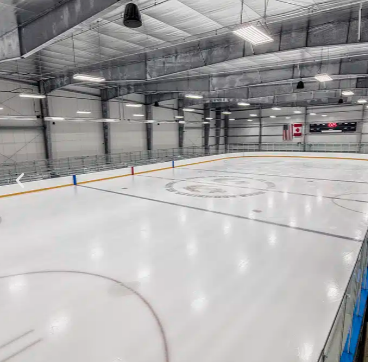What is the purpose of the protective barrier?
Based on the image, respond with a single word or phrase.

To create a safe environment